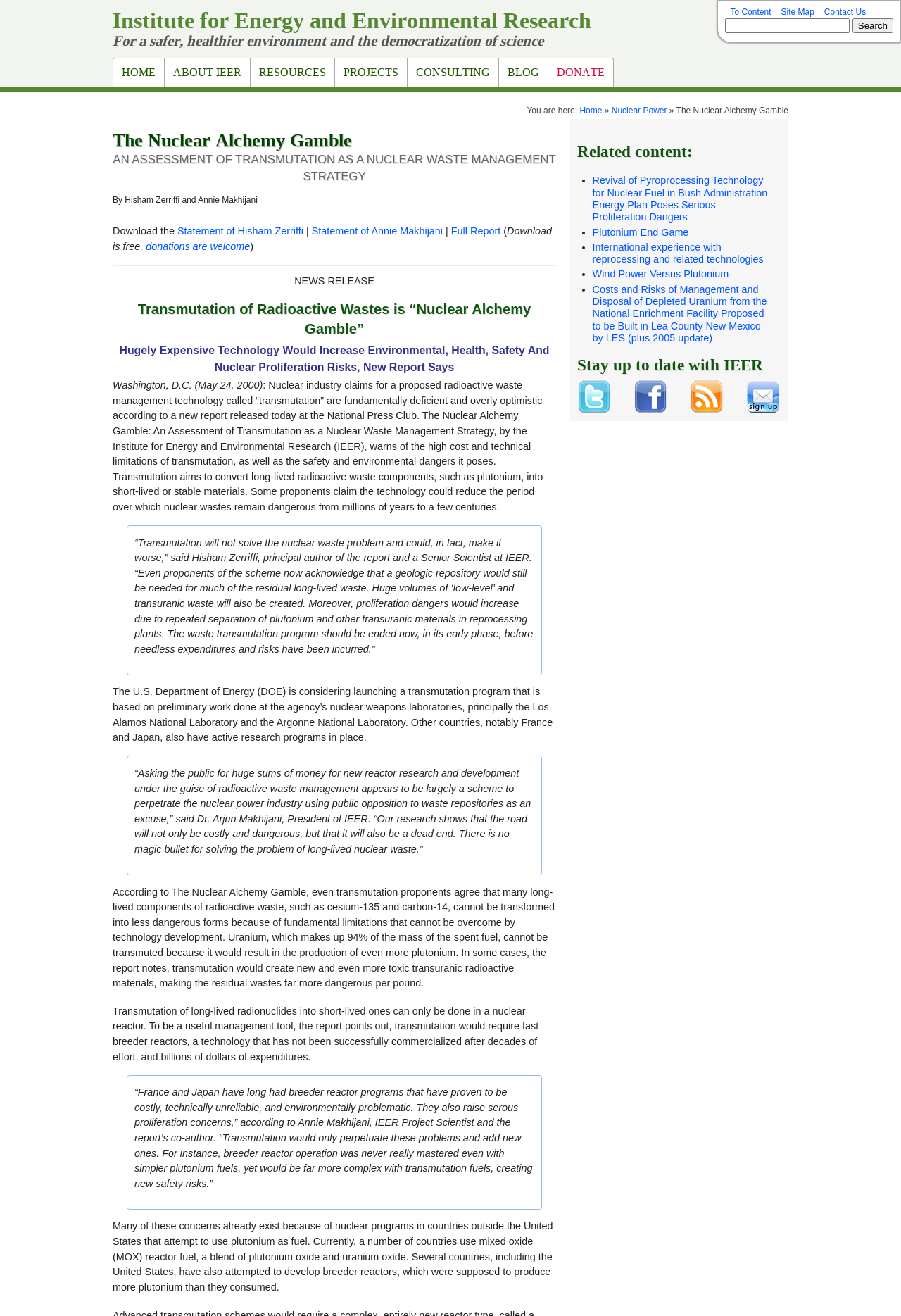Predict the bounding box of the UI element based on this description: "Email".

[0.828, 0.289, 0.866, 0.315]